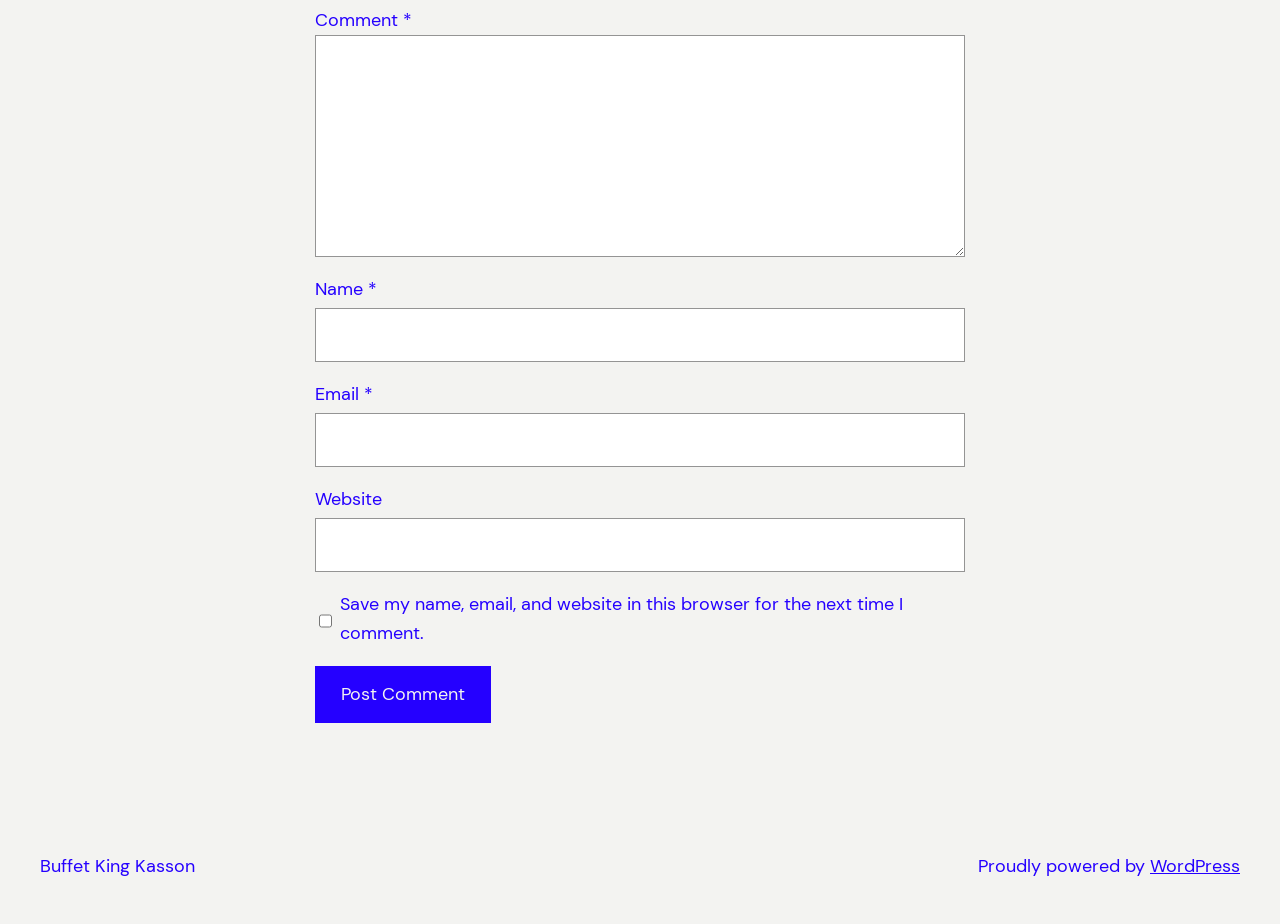Please locate the bounding box coordinates for the element that should be clicked to achieve the following instruction: "Visit the WordPress website". Ensure the coordinates are given as four float numbers between 0 and 1, i.e., [left, top, right, bottom].

[0.898, 0.924, 0.969, 0.95]